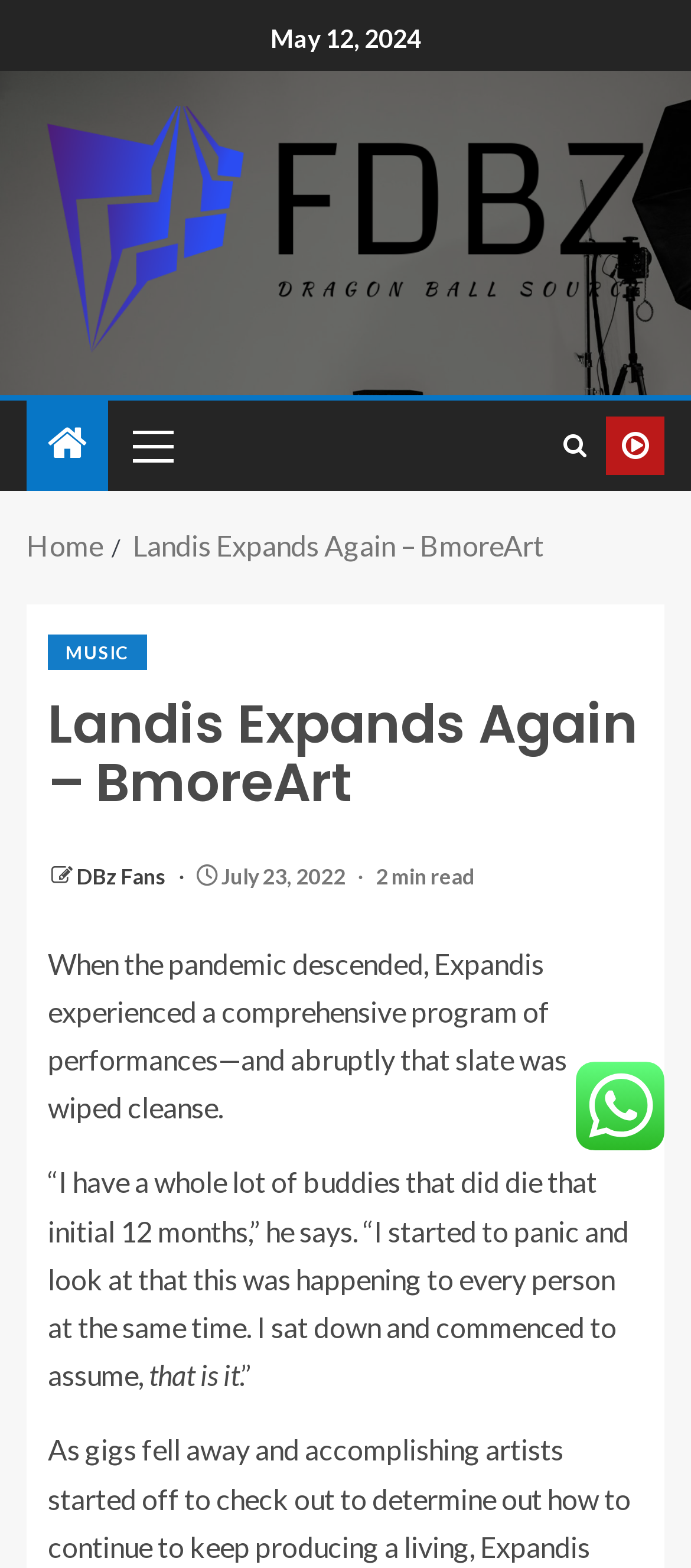What is the date of the article?
Based on the visual, give a brief answer using one word or a short phrase.

July 23, 2022